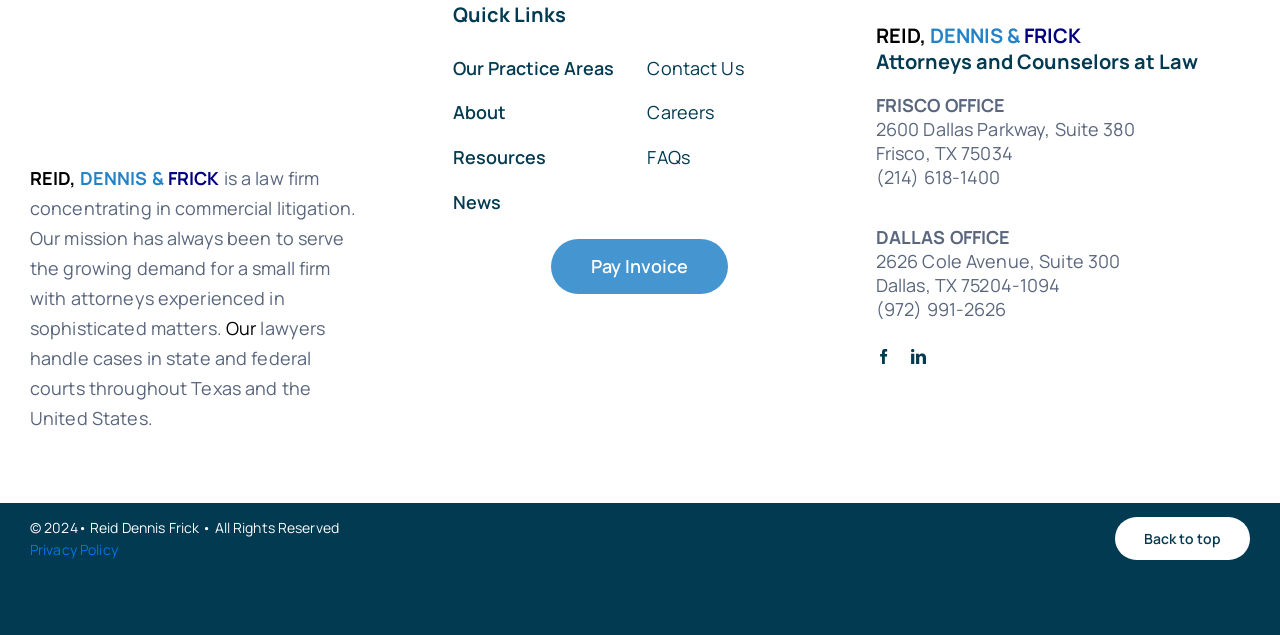Given the element description Back to top, predict the bounding box coordinates for the UI element in the webpage screenshot. The format should be (top-left x, top-left y, bottom-right x, bottom-right y), and the values should be between 0 and 1.

[0.871, 0.815, 0.977, 0.882]